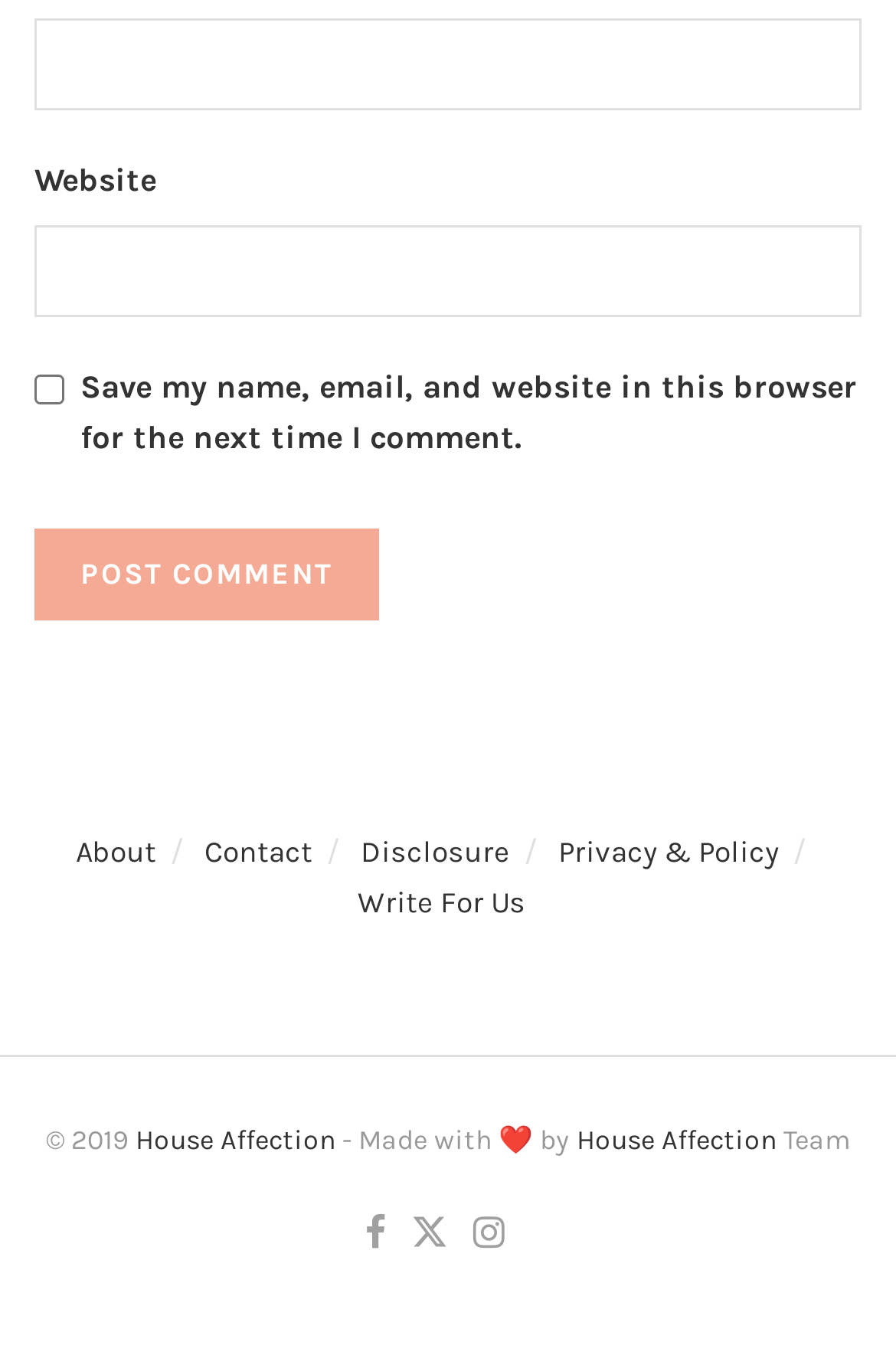Extract the bounding box coordinates of the UI element described by: "Jacobs Well". The coordinates should include four float numbers ranging from 0 to 1, e.g., [left, top, right, bottom].

None